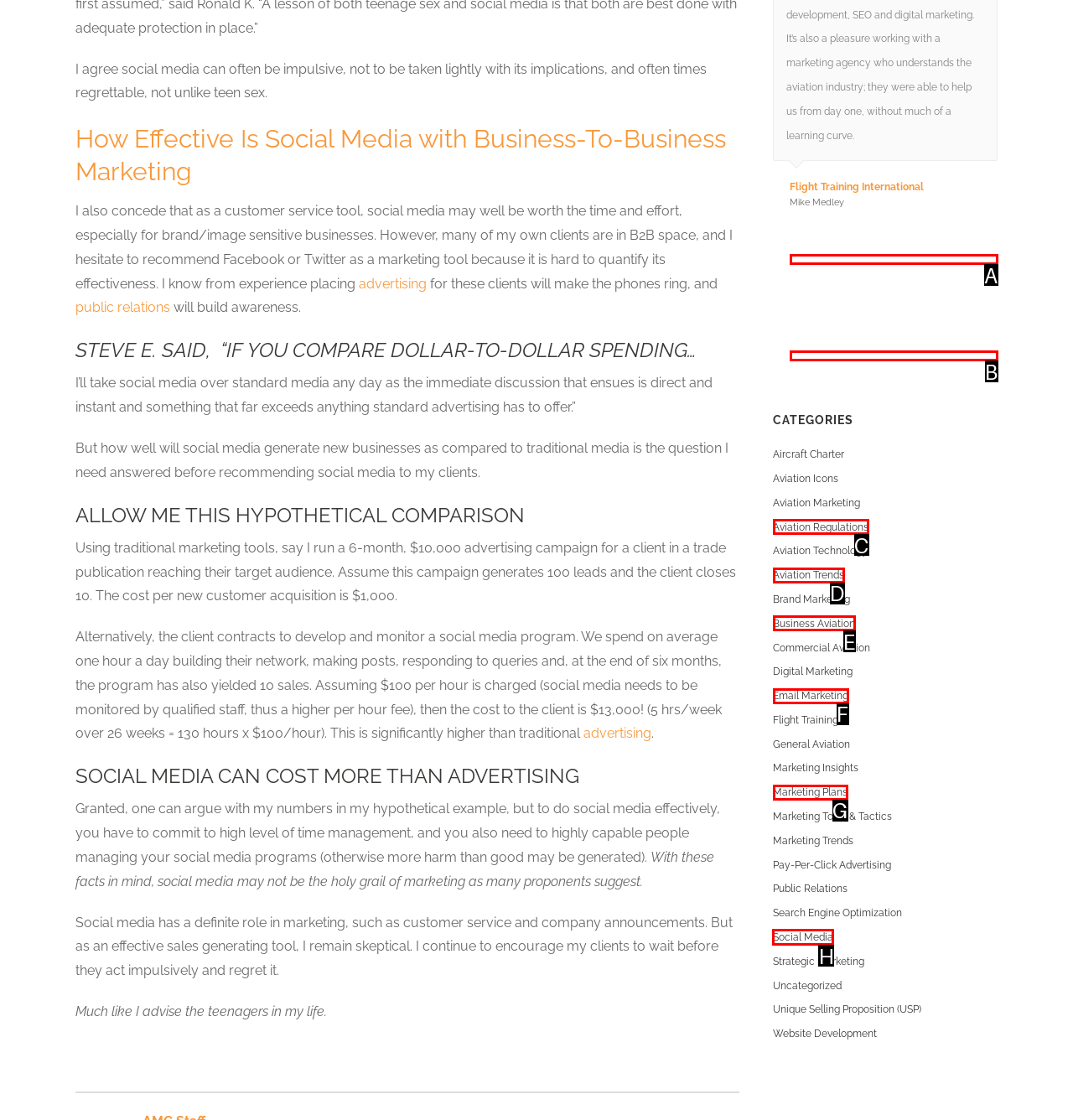Identify the HTML element that should be clicked to accomplish the task: click the link 'Social Media'
Provide the option's letter from the given choices.

H